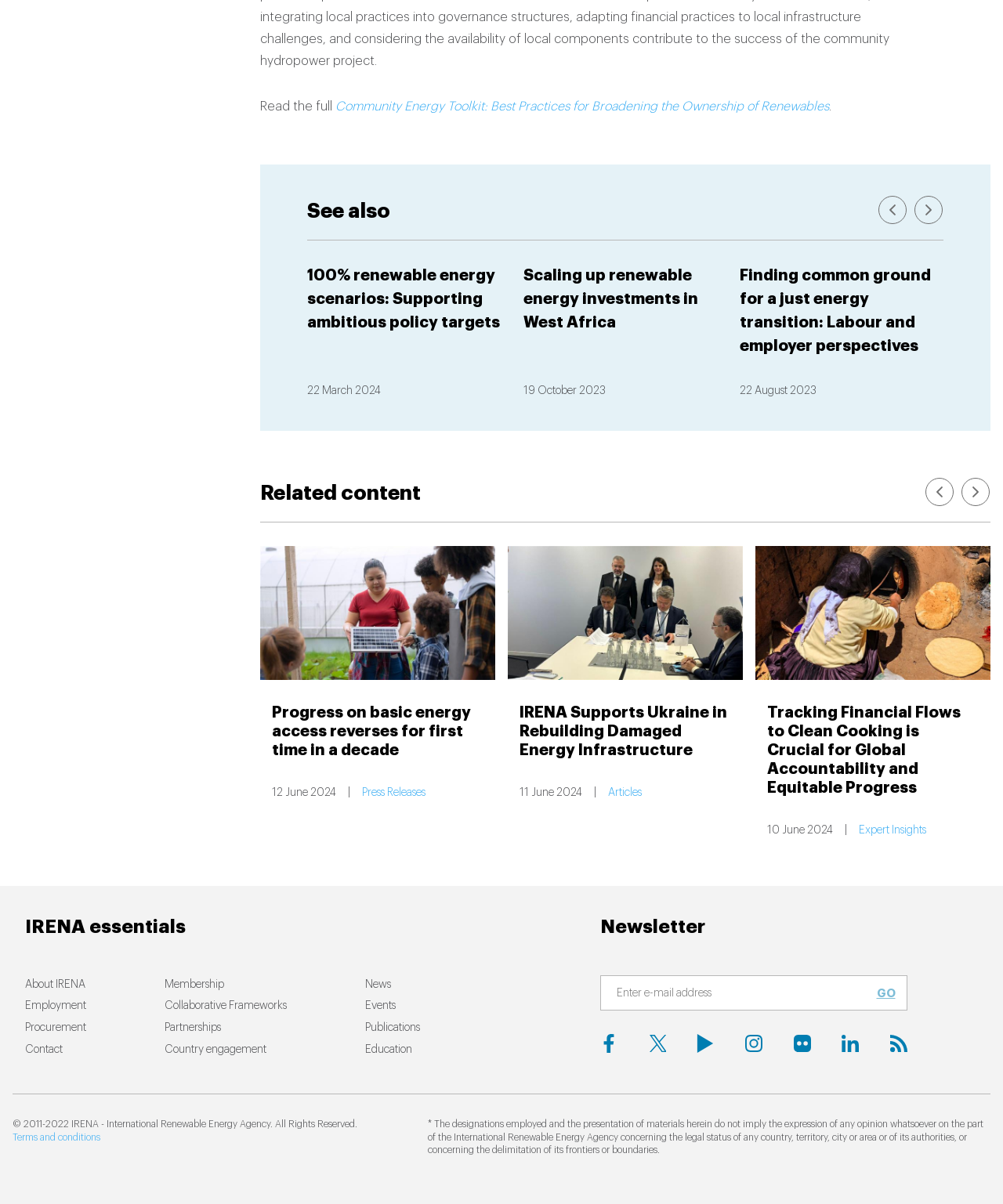Using the given description, provide the bounding box coordinates formatted as (top-left x, top-left y, bottom-right x, bottom-right y), with all values being floating point numbers between 0 and 1. Description: Log in

None